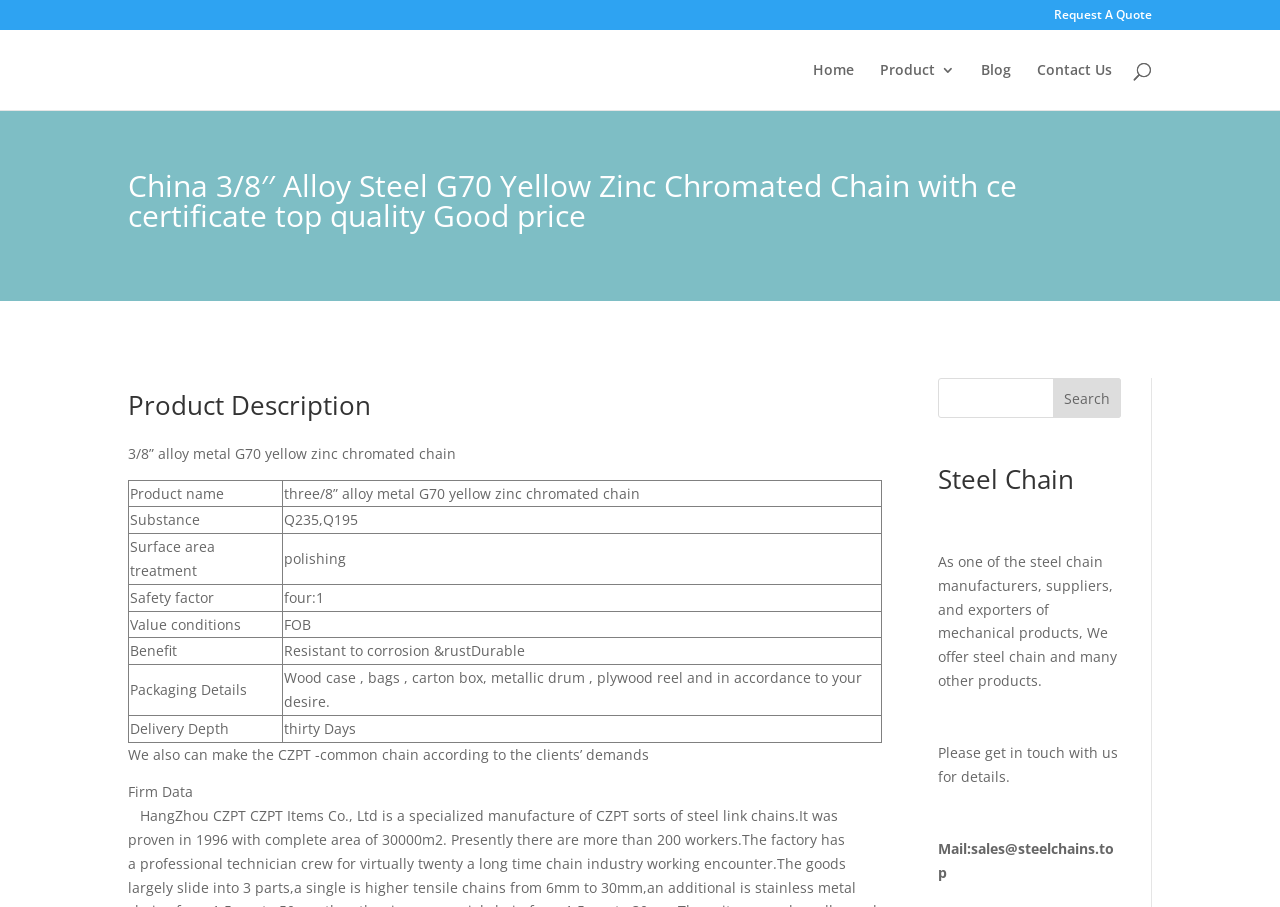Identify the bounding box coordinates of the clickable region necessary to fulfill the following instruction: "Go to home page". The bounding box coordinates should be four float numbers between 0 and 1, i.e., [left, top, right, bottom].

[0.635, 0.069, 0.667, 0.121]